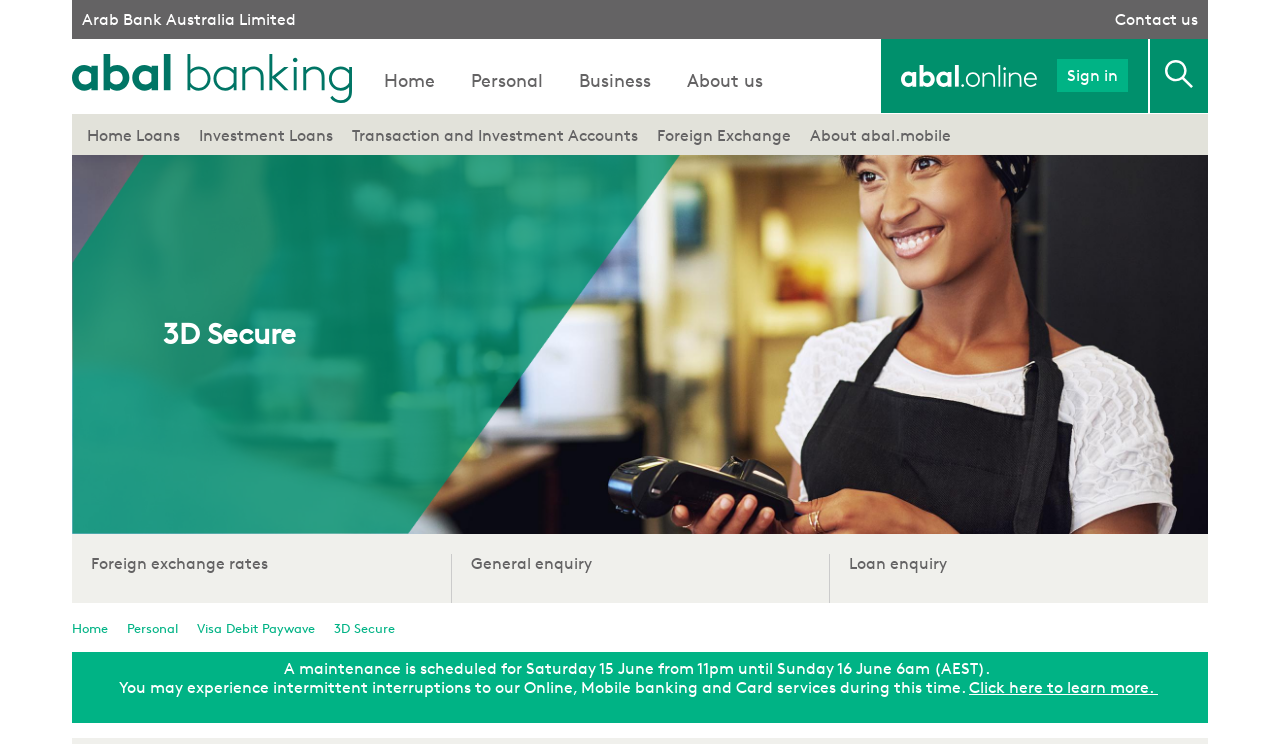Please answer the following query using a single word or phrase: 
What is the program that protects debit cards online?

Verified by Visa